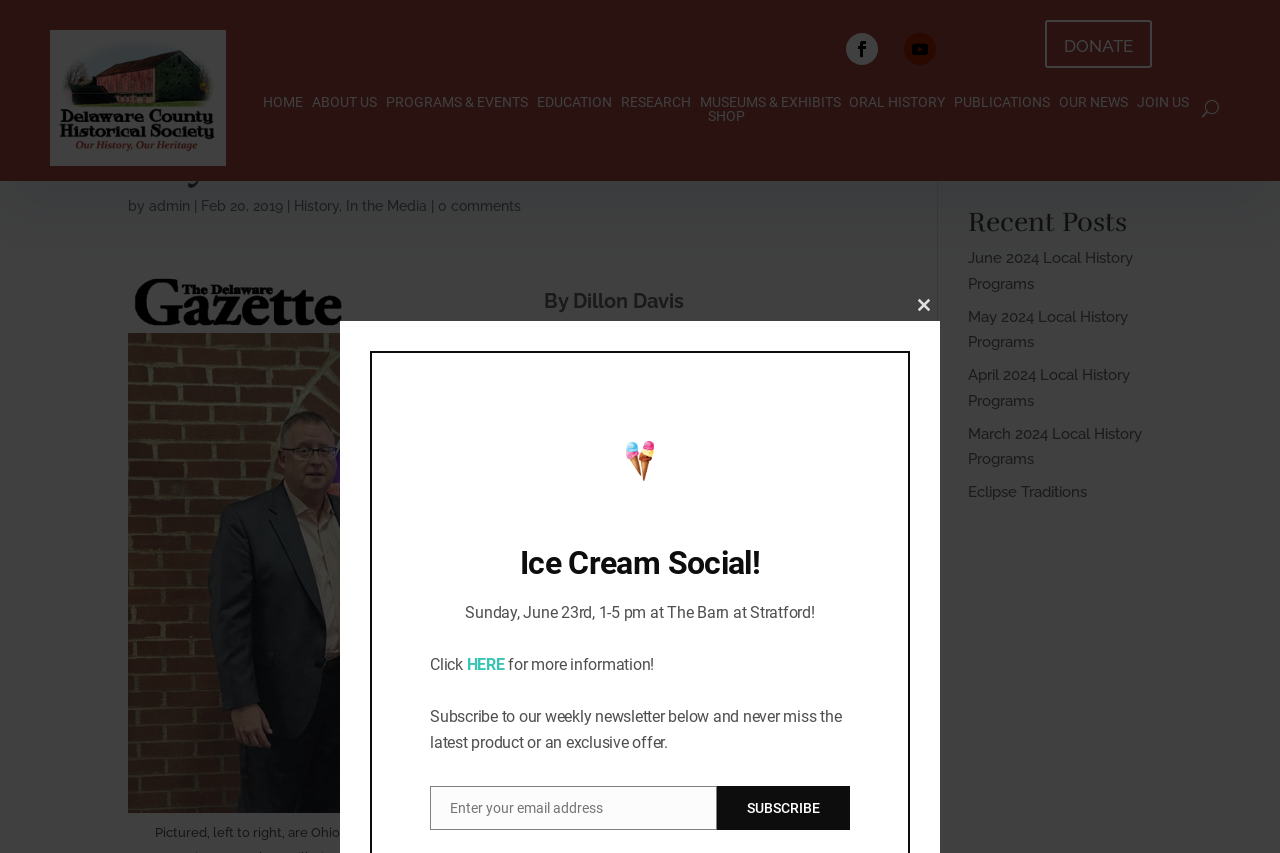Provide the bounding box coordinates of the area you need to click to execute the following instruction: "Click the DONATE button".

[0.816, 0.023, 0.9, 0.08]